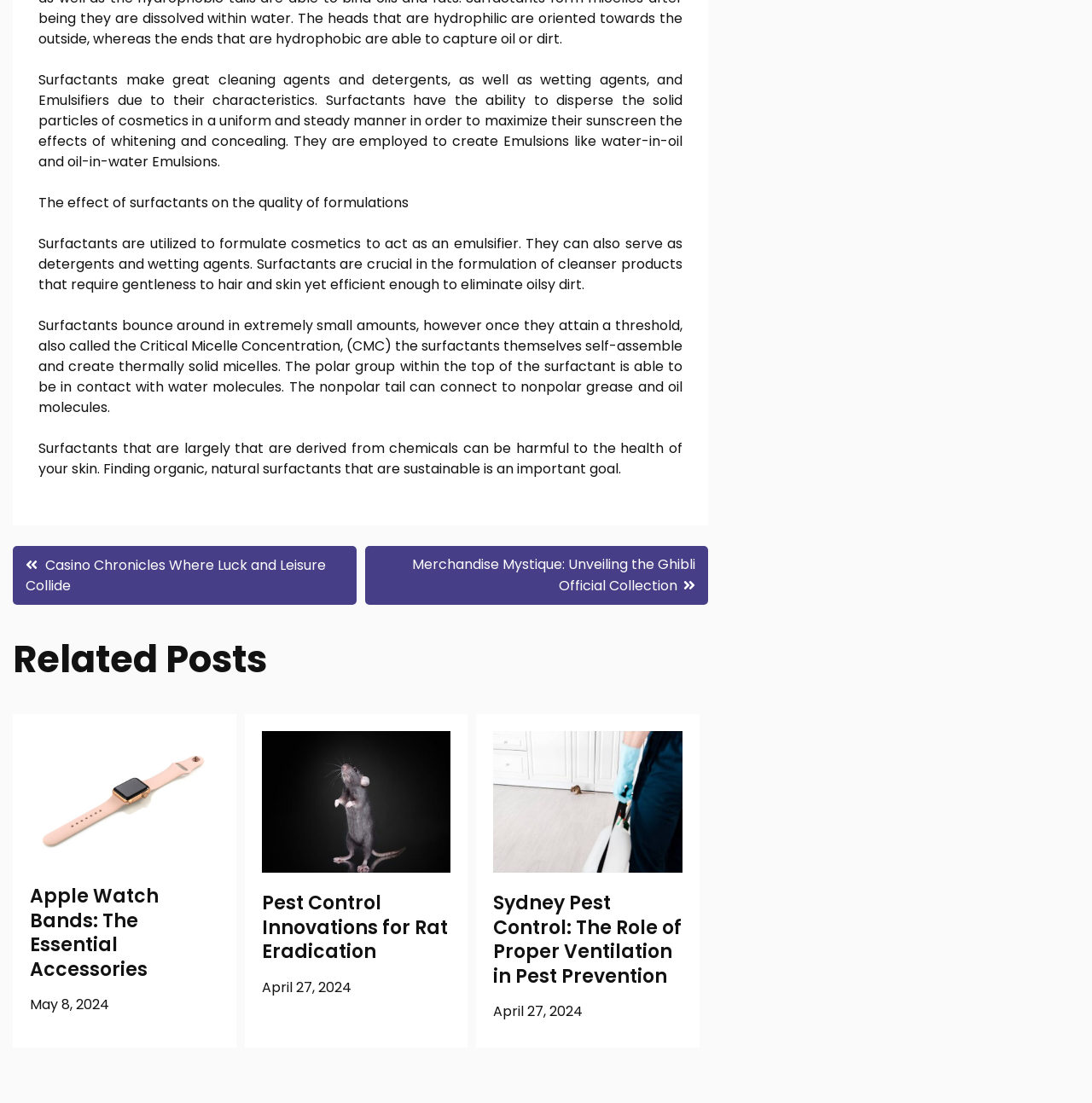Determine the bounding box coordinates (top-left x, top-left y, bottom-right x, bottom-right y) of the UI element described in the following text: May 8, 2024May 10, 2024

[0.027, 0.902, 0.1, 0.92]